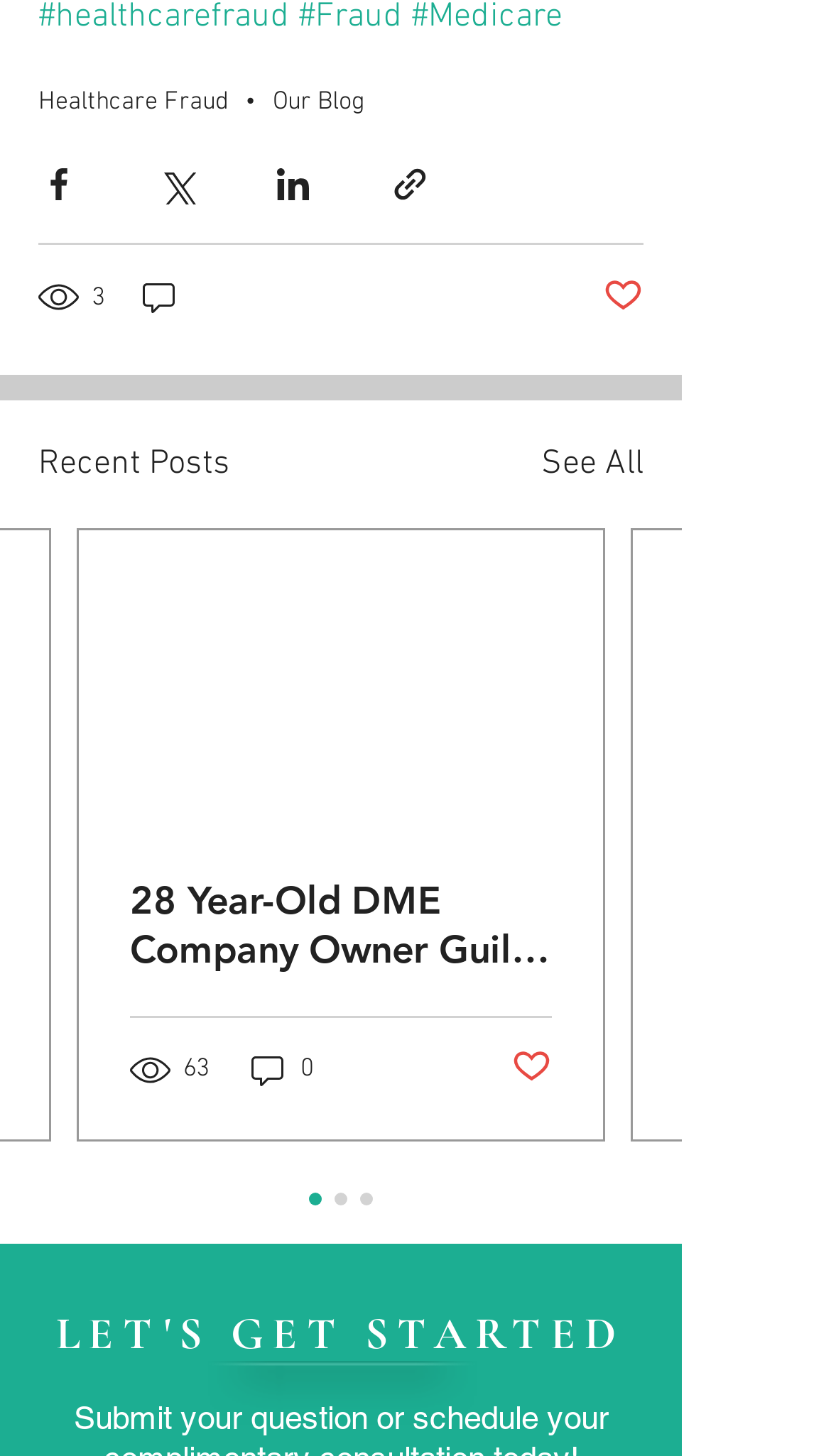How many social media sharing options are available? Please answer the question using a single word or phrase based on the image.

4